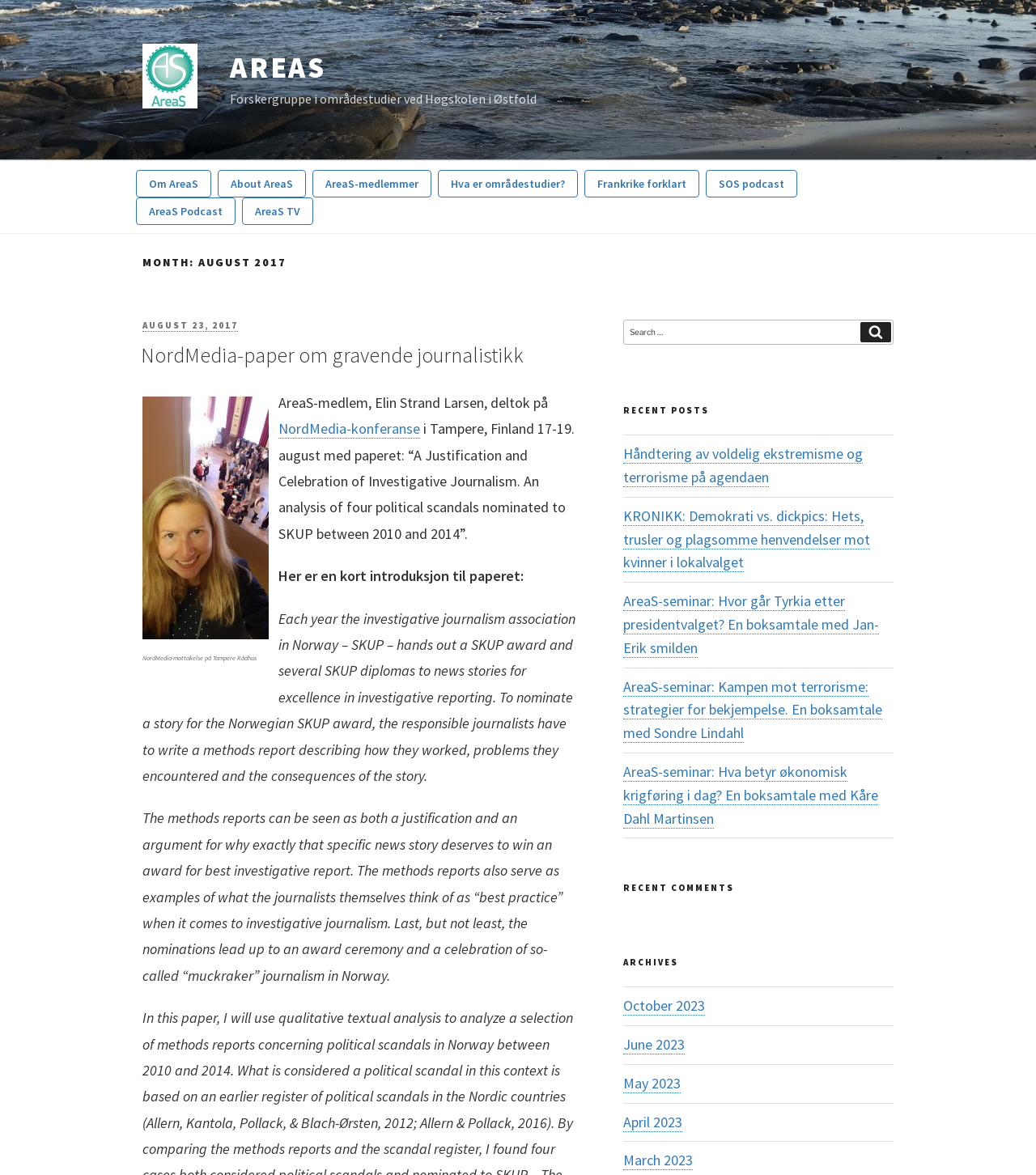Please identify the bounding box coordinates of the clickable area that will allow you to execute the instruction: "Click on the 'Om AreaS' link".

[0.131, 0.145, 0.204, 0.168]